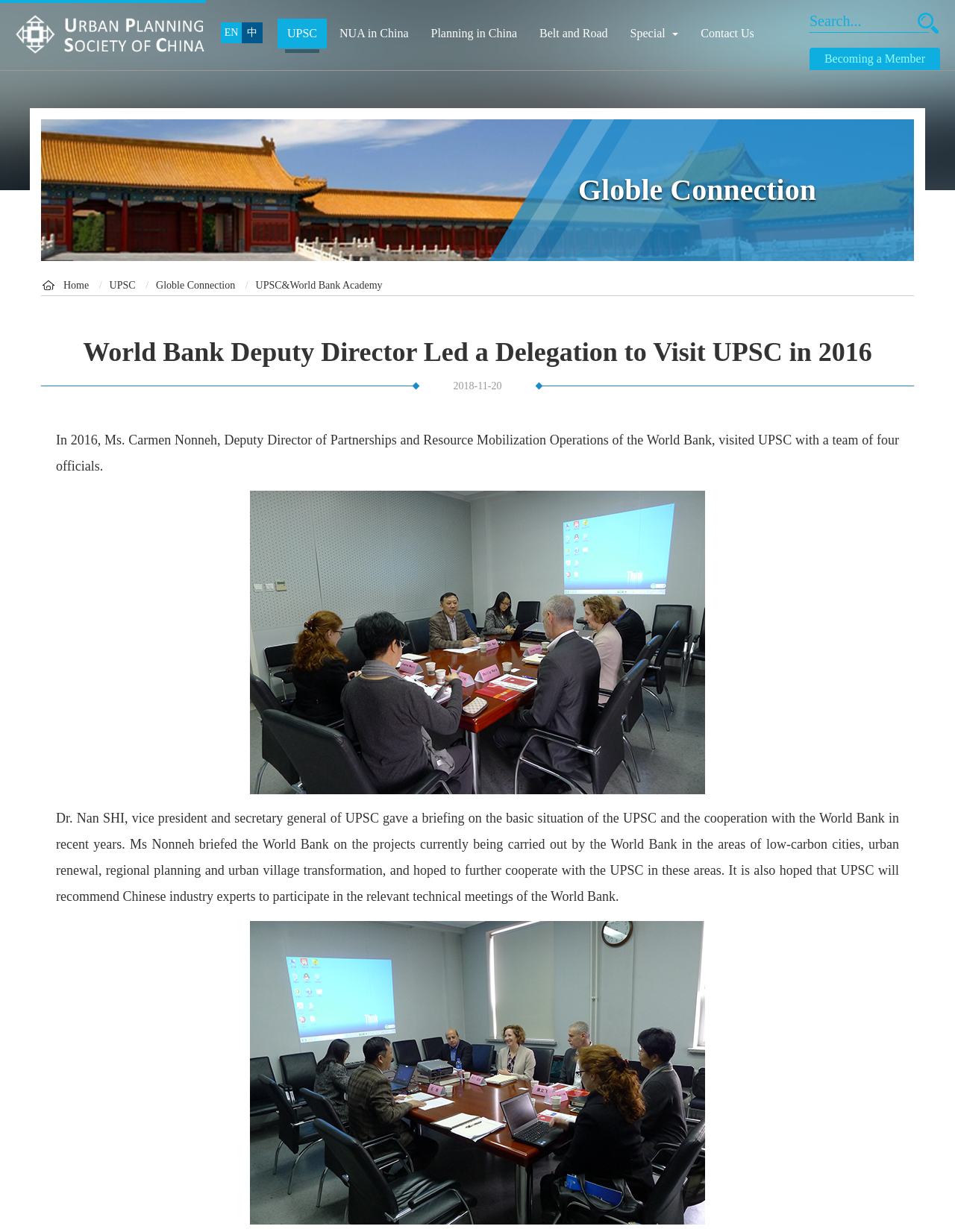Please determine the primary heading and provide its text.

World Bank Deputy Director Led a Delegation to Visit UPSC in 2016